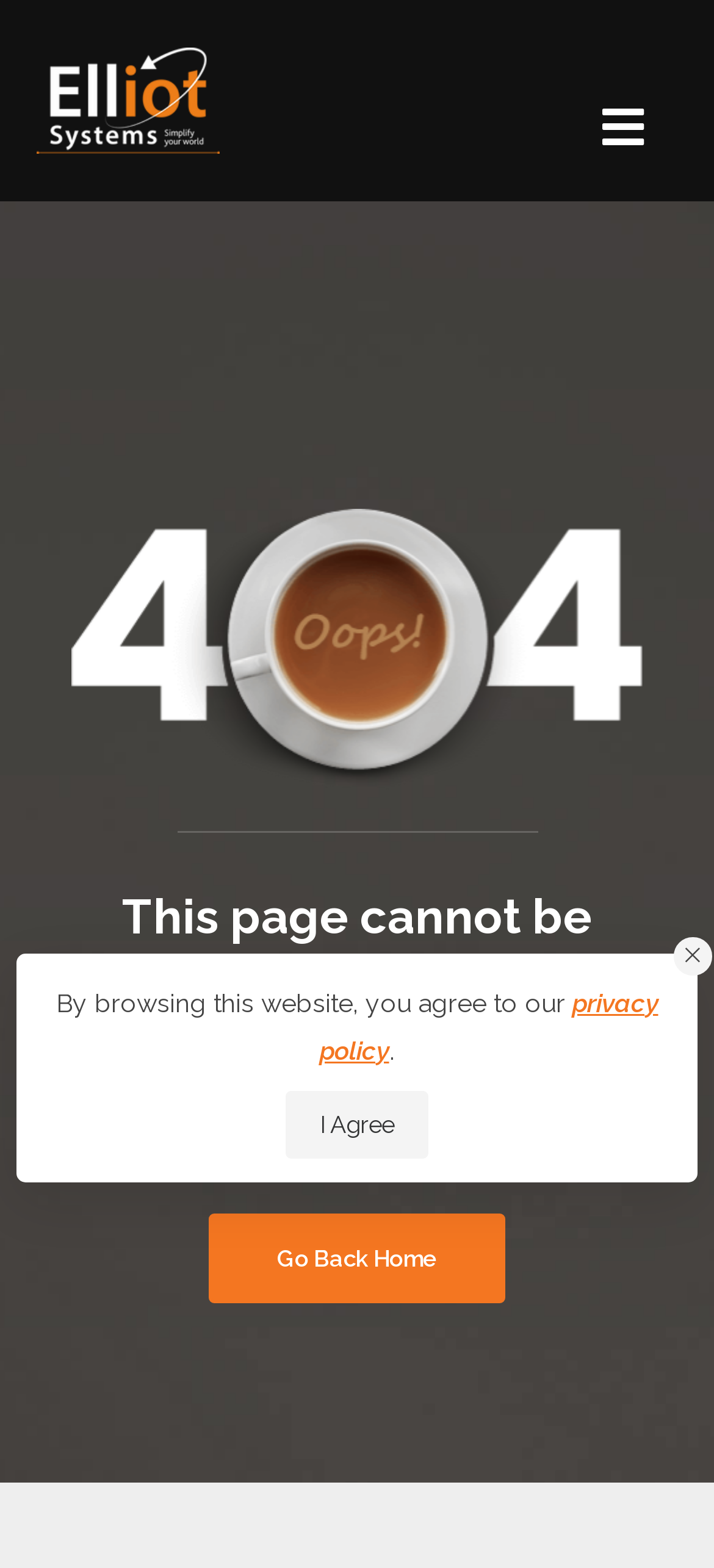Write an exhaustive caption that covers the webpage's main aspects.

The webpage is a "Page not found" error page from Elliot Systems. At the top left, there is a link with no text. To the right of this link, there is another link labeled "Flyout Menu". 

Below these links, the main content area spans the entire width of the page. Within this area, there is a background image that fills the entire space. On top of this background image, there is a prominent "404 Image" centered horizontally, taking up most of the width. 

Below the "404 Image", there is a horizontal separator line. Above this separator line, there is a heading that reads "This page cannot be found." Below the separator line, there is a paragraph of text that apologizes for the inconvenience and suggests going back home. 

To the right of this paragraph, there is a link labeled "Go Back Home". At the bottom left of the page, there is a sentence of text that mentions browsing the website implies agreement to their terms. This sentence is followed by a link to the "privacy policy". 

To the right of the "privacy policy" link, there is a link labeled "I Agree". At the bottom right of the page, there is a link labeled "Close Cookie Consent".